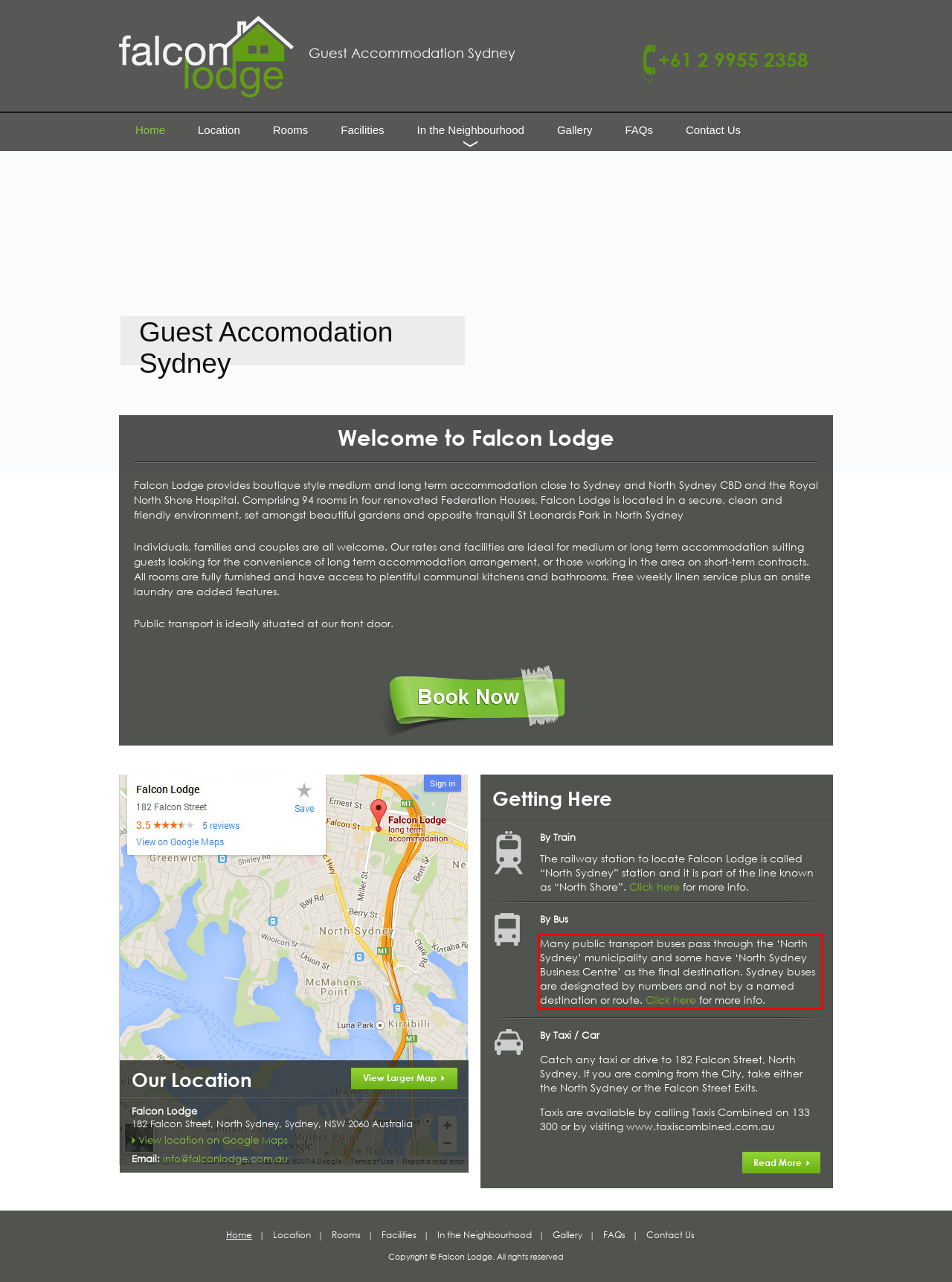You are provided with a screenshot of a webpage that includes a UI element enclosed in a red rectangle. Extract the text content inside this red rectangle.

Many public transport buses pass through the ‘North Sydney’ municipality and some have ‘North Sydney Business Centre’ as the final destination. Sydney buses are designated by numbers and not by a named destination or route. Click here for more info.